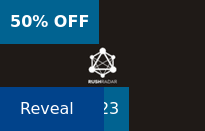What is the purpose of the 'Reveal' button?
Using the visual information, reply with a single word or short phrase.

To take action